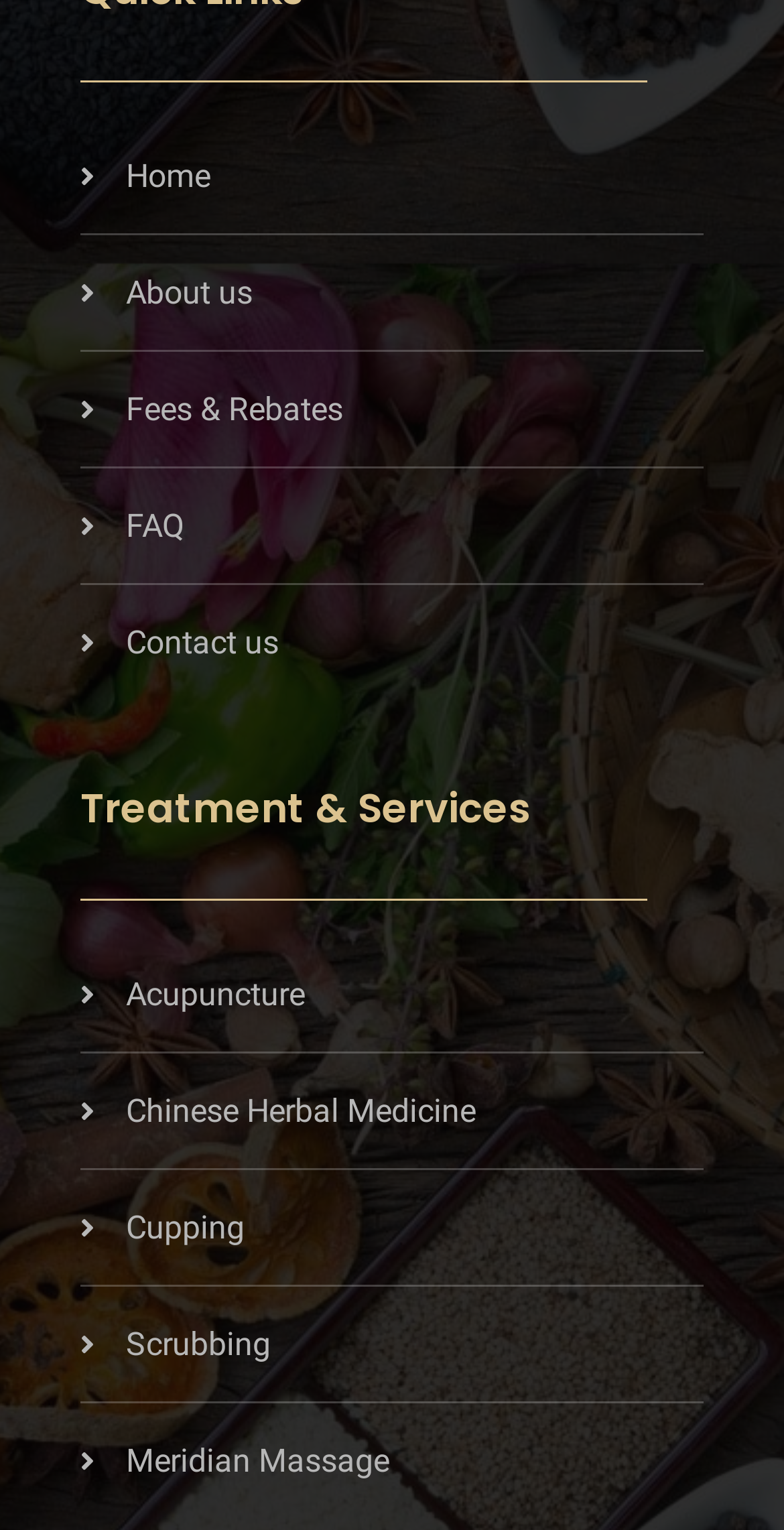Identify the bounding box coordinates of the region that should be clicked to execute the following instruction: "learn about acupuncture treatment".

[0.103, 0.635, 0.897, 0.666]